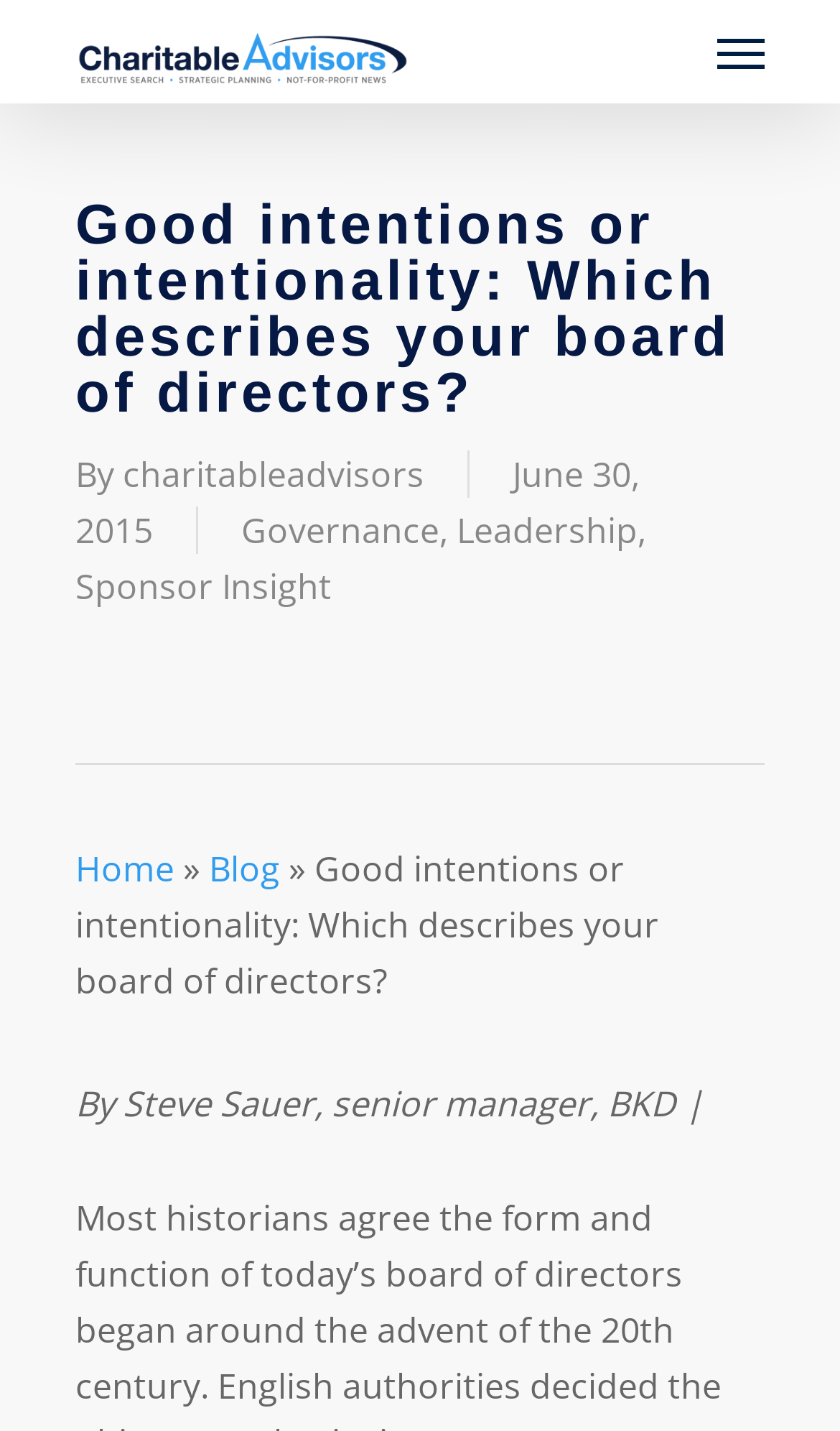What is the name of the website?
Provide a detailed and well-explained answer to the question.

The name of the website can be found at the top left of the webpage, where it says 'Charitable Advisors'. This is also the title of the link that takes you to the website's homepage.